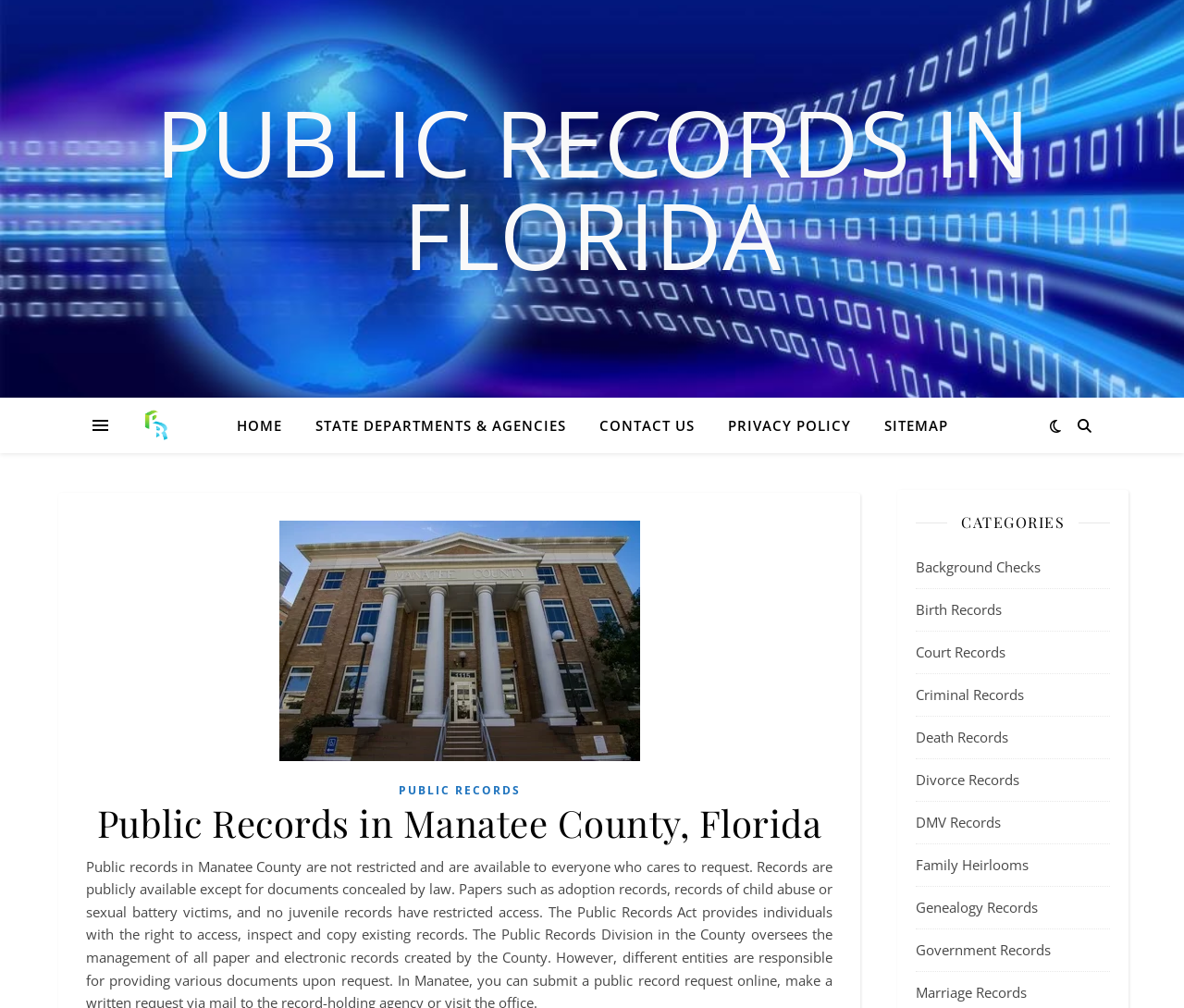Please determine the bounding box coordinates of the element to click in order to execute the following instruction: "view Divorce Records". The coordinates should be four float numbers between 0 and 1, specified as [left, top, right, bottom].

[0.773, 0.753, 0.861, 0.794]